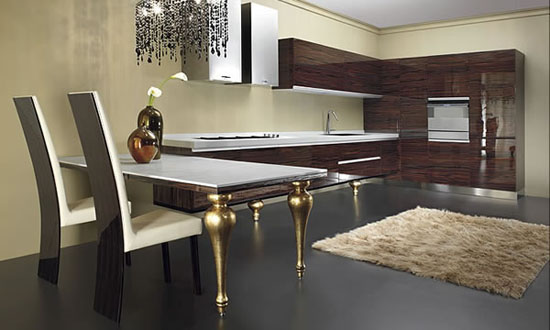What is the color of the countertops?
Based on the image, give a concise answer in the form of a single word or short phrase.

White